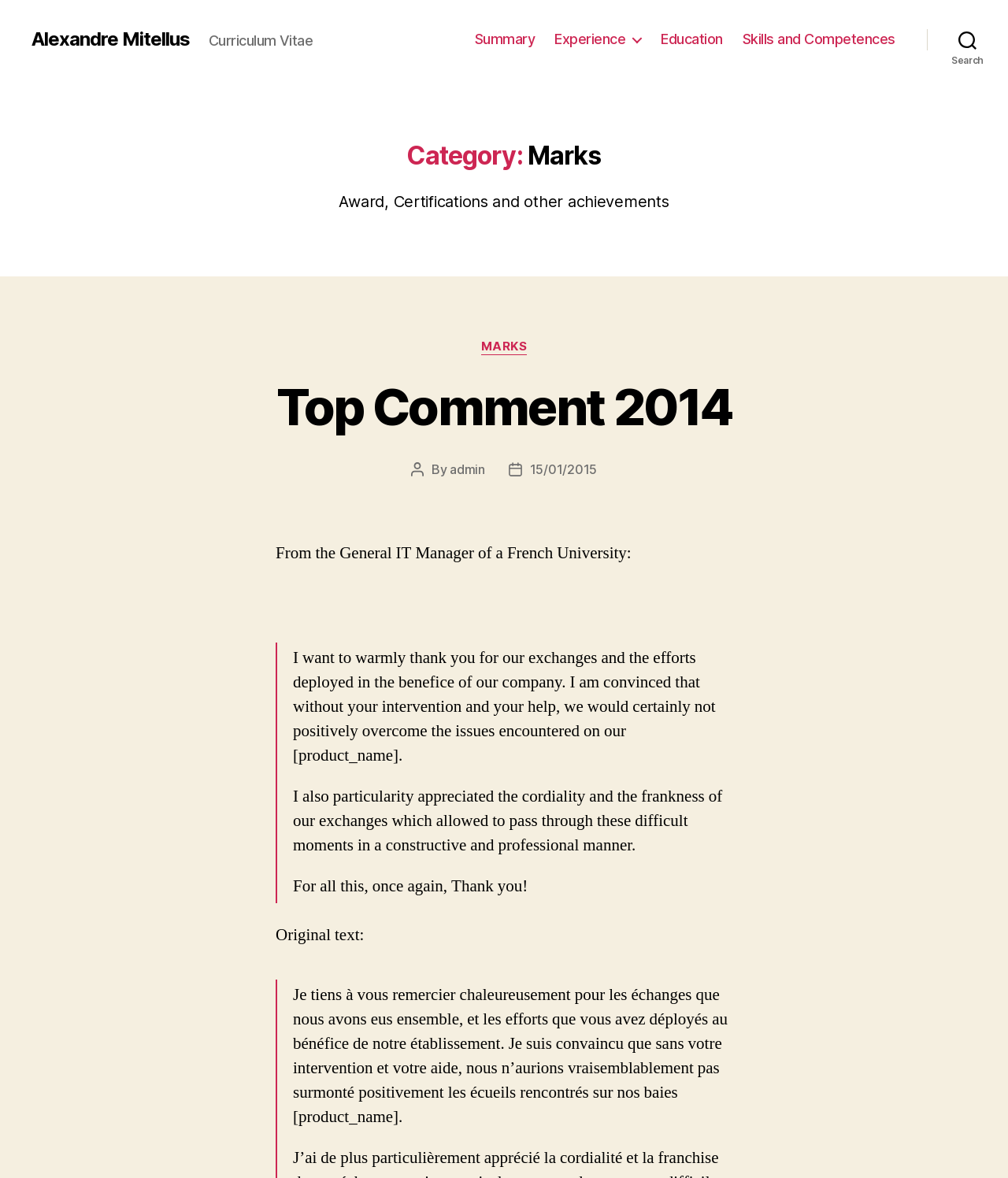Locate the UI element described by Skills and Competences and provide its bounding box coordinates. Use the format (top-left x, top-left y, bottom-right x, bottom-right y) with all values as floating point numbers between 0 and 1.

[0.737, 0.026, 0.888, 0.041]